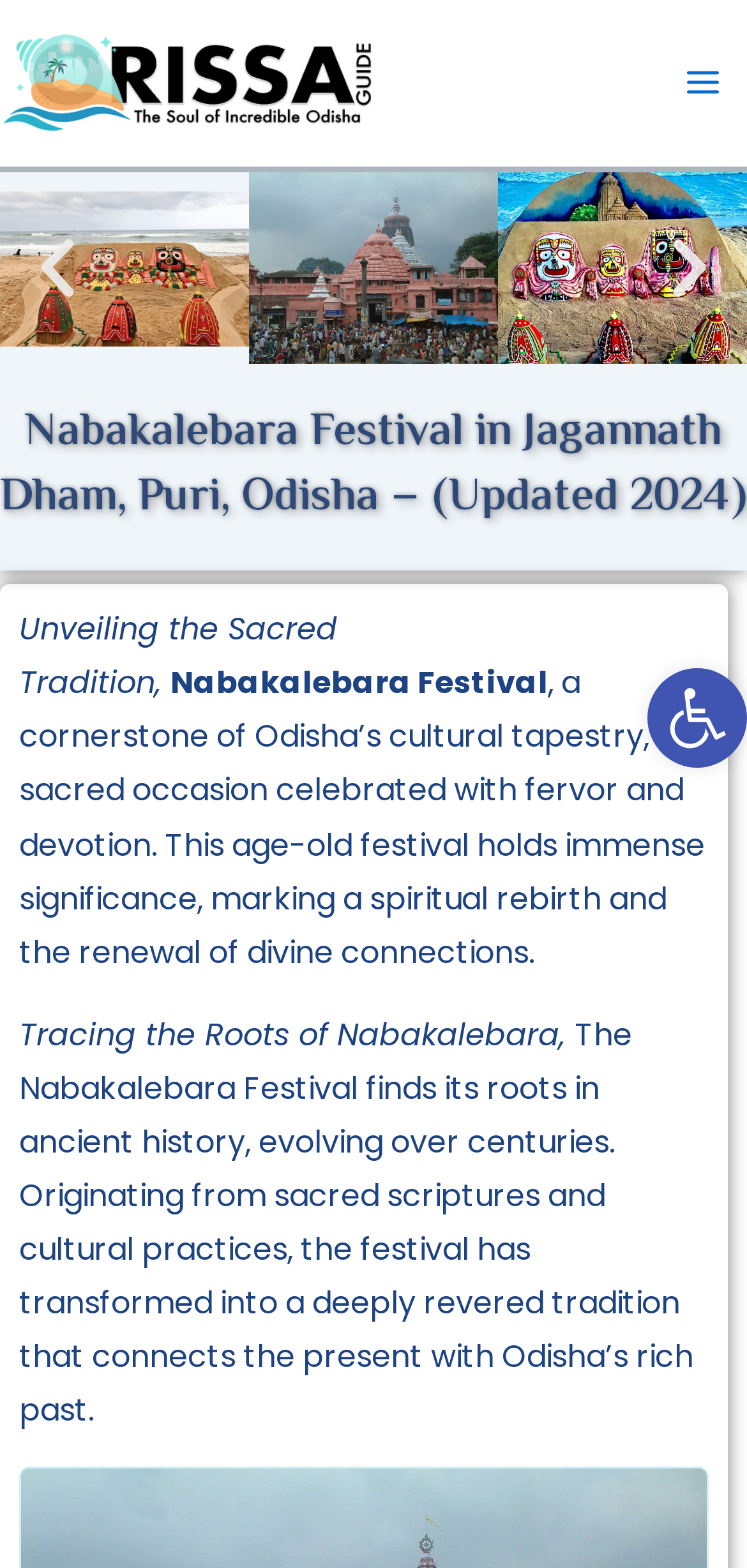Describe all significant elements and features of the webpage.

The webpage is about the Nabakalebara Festival, a significant cultural event in Odisha, India. At the top left corner, there is the Orissa Guide logo, accompanied by a link to the logo. On the top right corner, there is a main menu button. 

Below the logo, there is a carousel of three images, each depicting the Nabakalebara Festival in Jagannath Dham, Puri, Odisha. The images are arranged horizontally, taking up the full width of the page. 

Underneath the carousel, there is a heading that reads "Nabakalebara Festival in Jagannath Dham, Puri, Odisha – (Updated 2024)". 

Following the heading, there are two paragraphs of text. The first paragraph introduces the festival, describing it as a sacred tradition and a cornerstone of Odisha's cultural tapestry. The second paragraph delves deeper into the history of the festival, tracing its roots back to ancient times and explaining its significance in connecting the present with Odisha's rich past.

To the left of the paragraphs, there are two buttons, likely for navigating to the previous or next section. On the top right corner, there is another button for opening the toolbar accessibility tools, accompanied by an image of the accessibility tools icon.